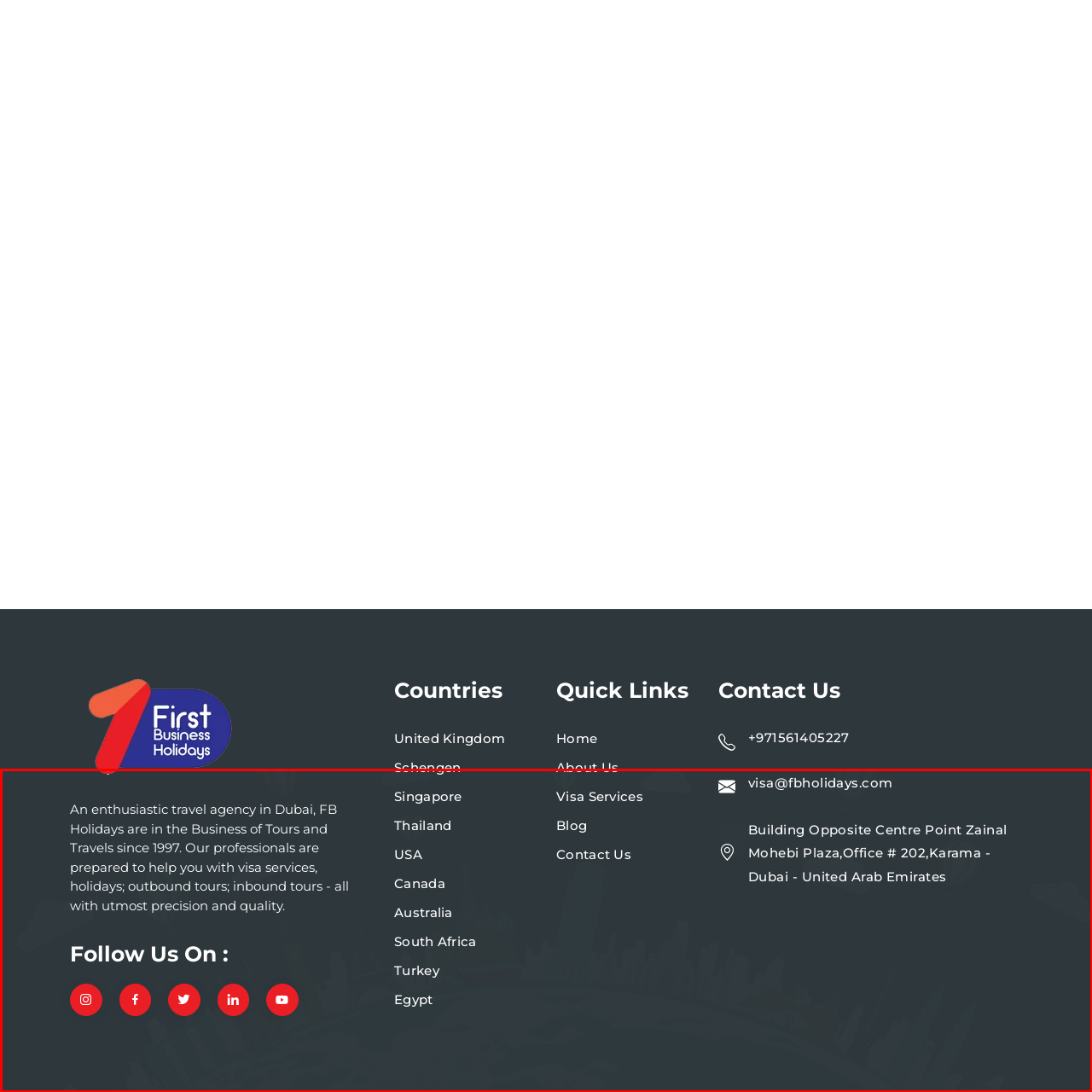What social media platforms can visitors follow FB Holidays on?
Check the image enclosed by the red bounding box and reply to the question using a single word or phrase.

Instagram, Facebook, YouTube